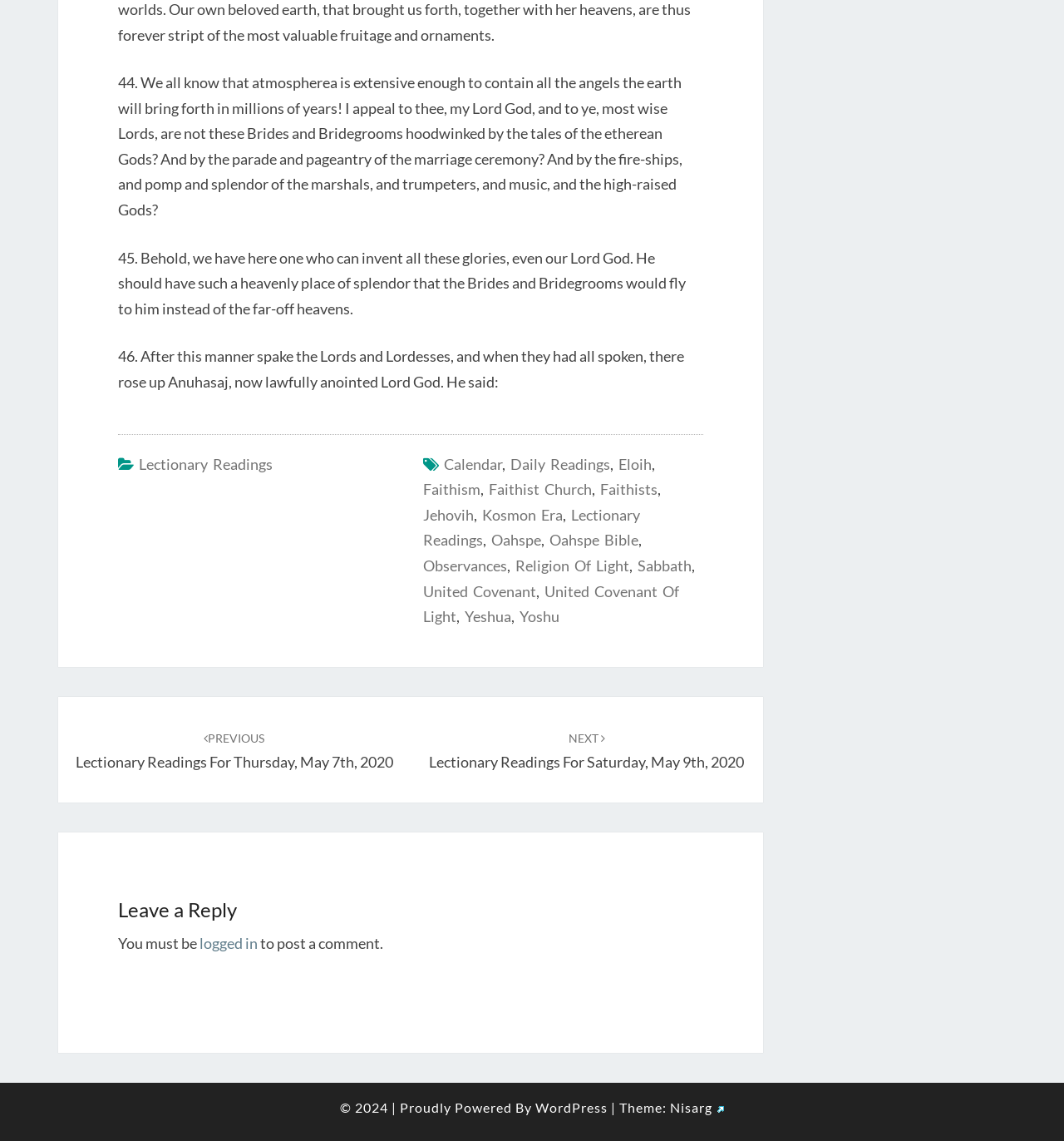How many links are there in the footer section?
Based on the image content, provide your answer in one word or a short phrase.

15